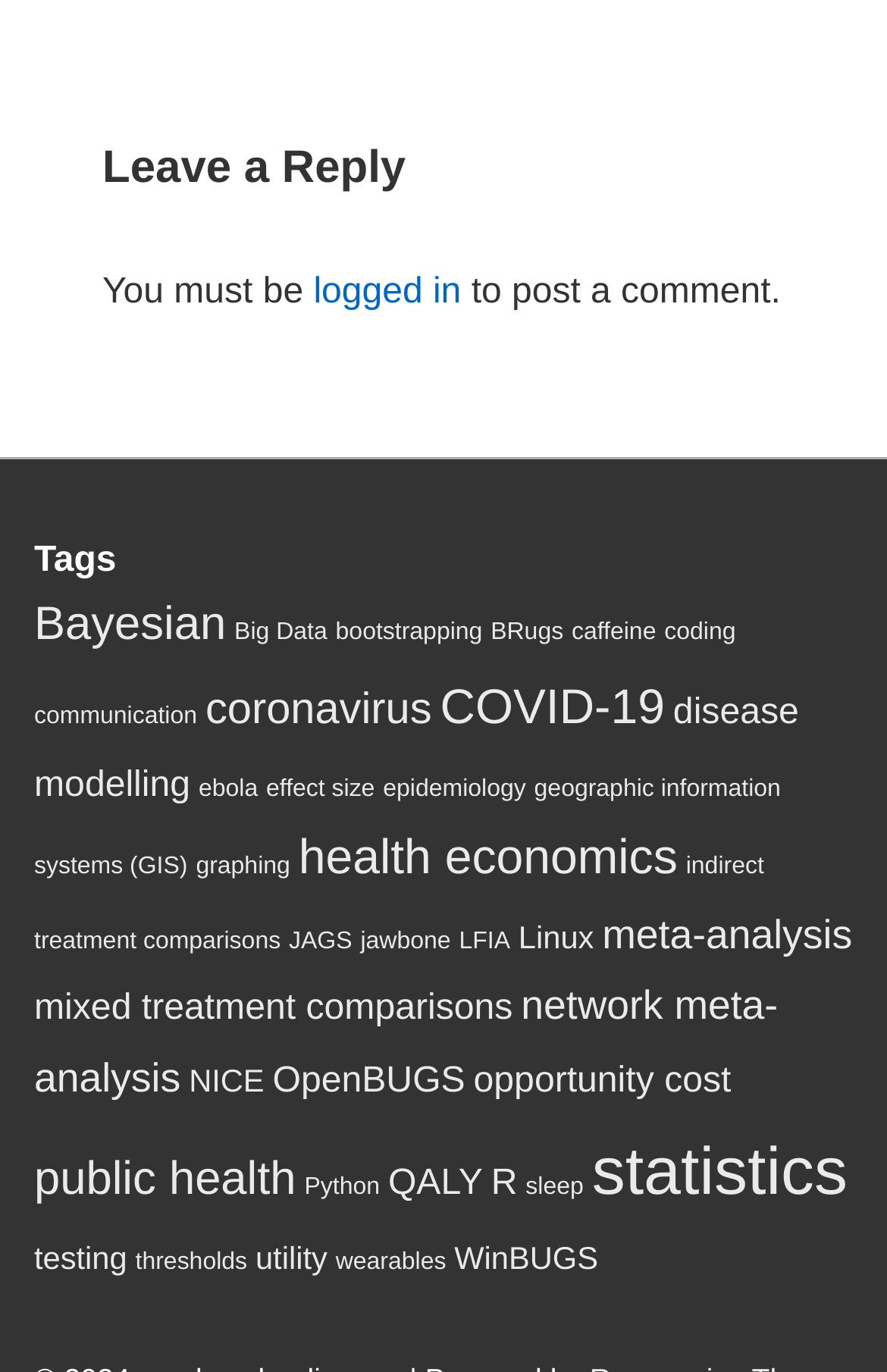Pinpoint the bounding box coordinates of the clickable area necessary to execute the following instruction: "Click on the 'Bayesian (6 items)' tag". The coordinates should be given as four float numbers between 0 and 1, namely [left, top, right, bottom].

[0.038, 0.436, 0.255, 0.474]